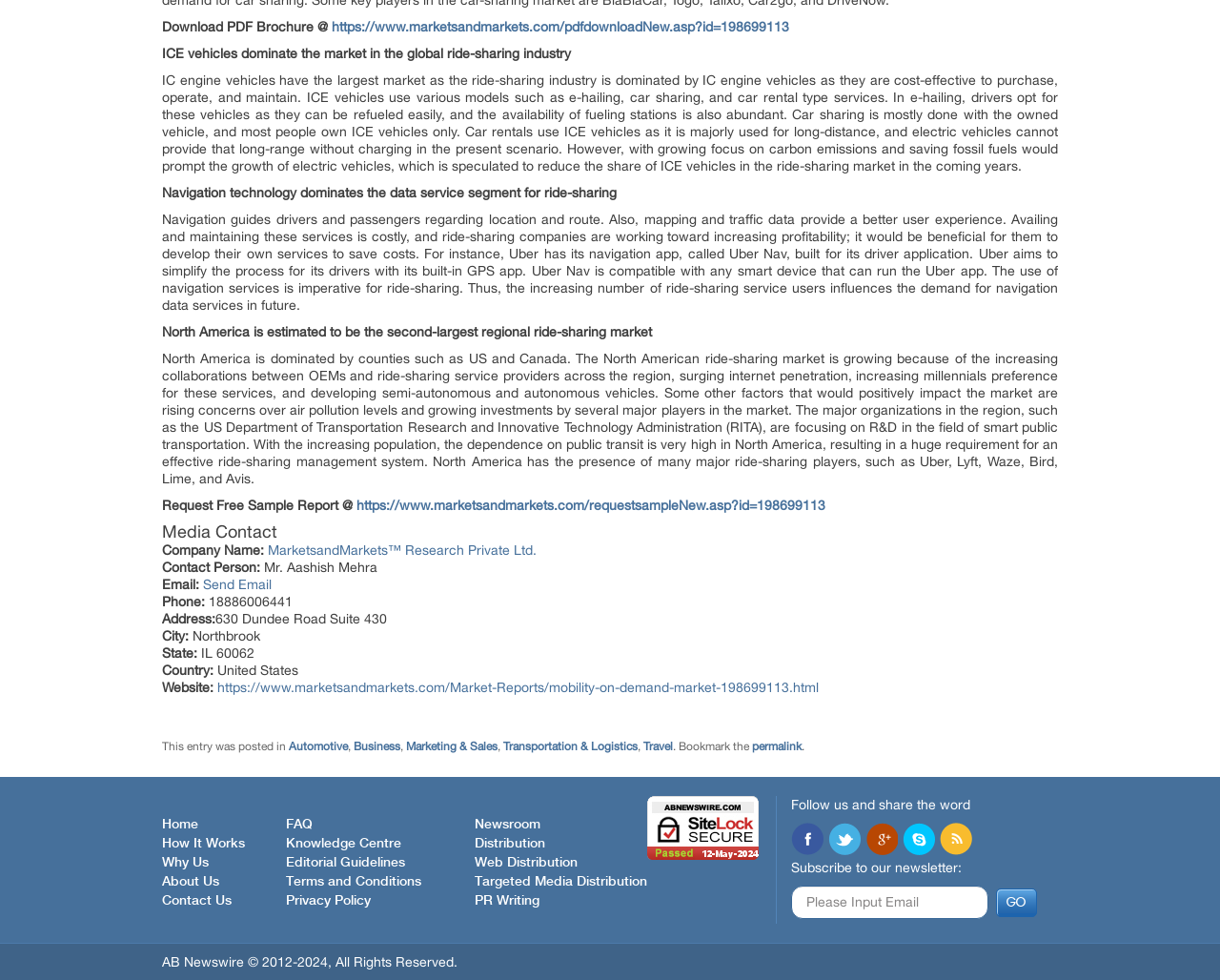Predict the bounding box of the UI element based on this description: "MarketsandMarkets™ Research Private Ltd.".

[0.22, 0.554, 0.44, 0.569]